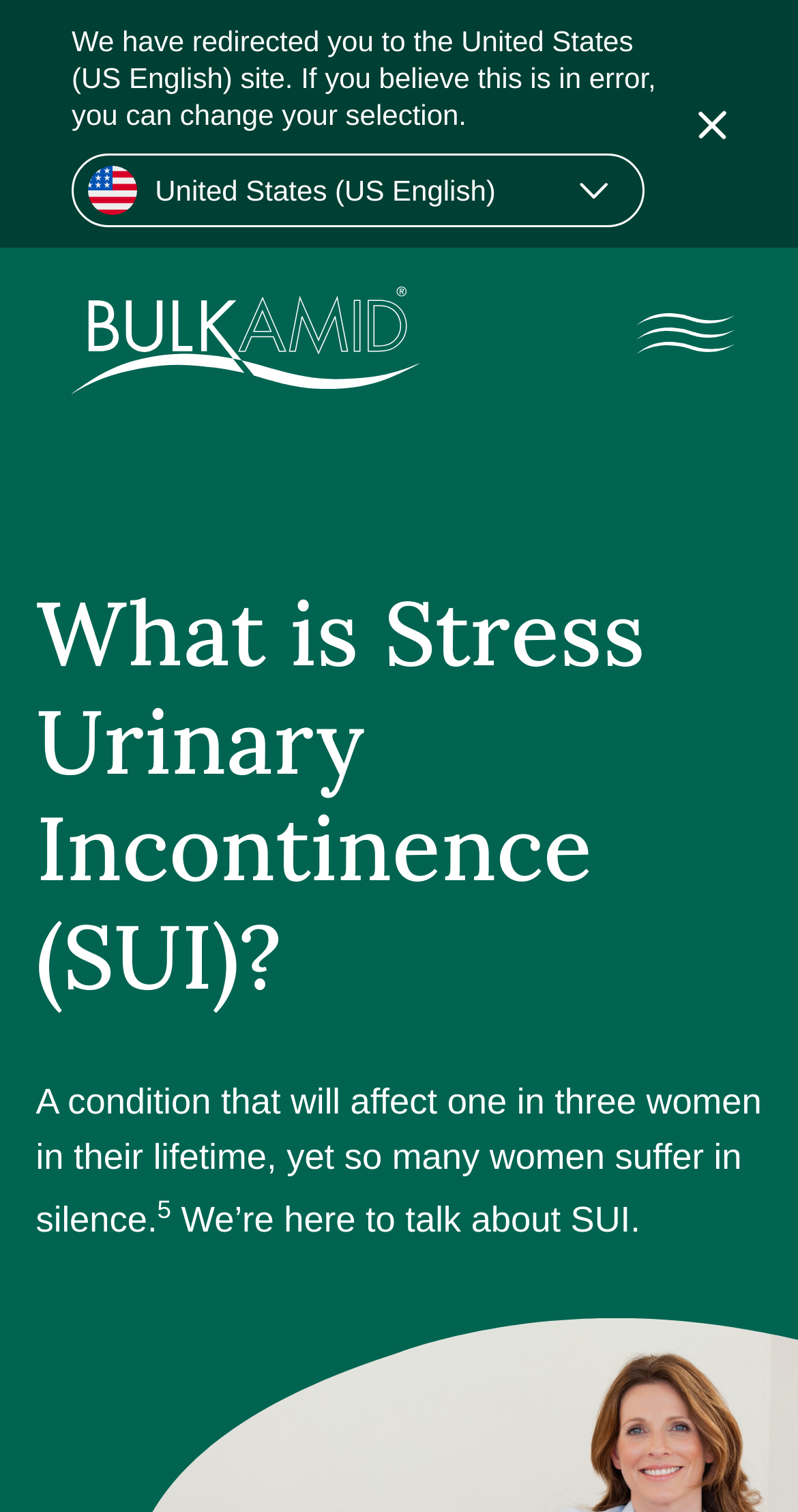What is the purpose of the combobox?
Please respond to the question with a detailed and informative answer.

The combobox is located next to the 'United States (US English)' text, and it has a flag icon. Based on this, I infer that the purpose of the combobox is to allow users to select their country or region.